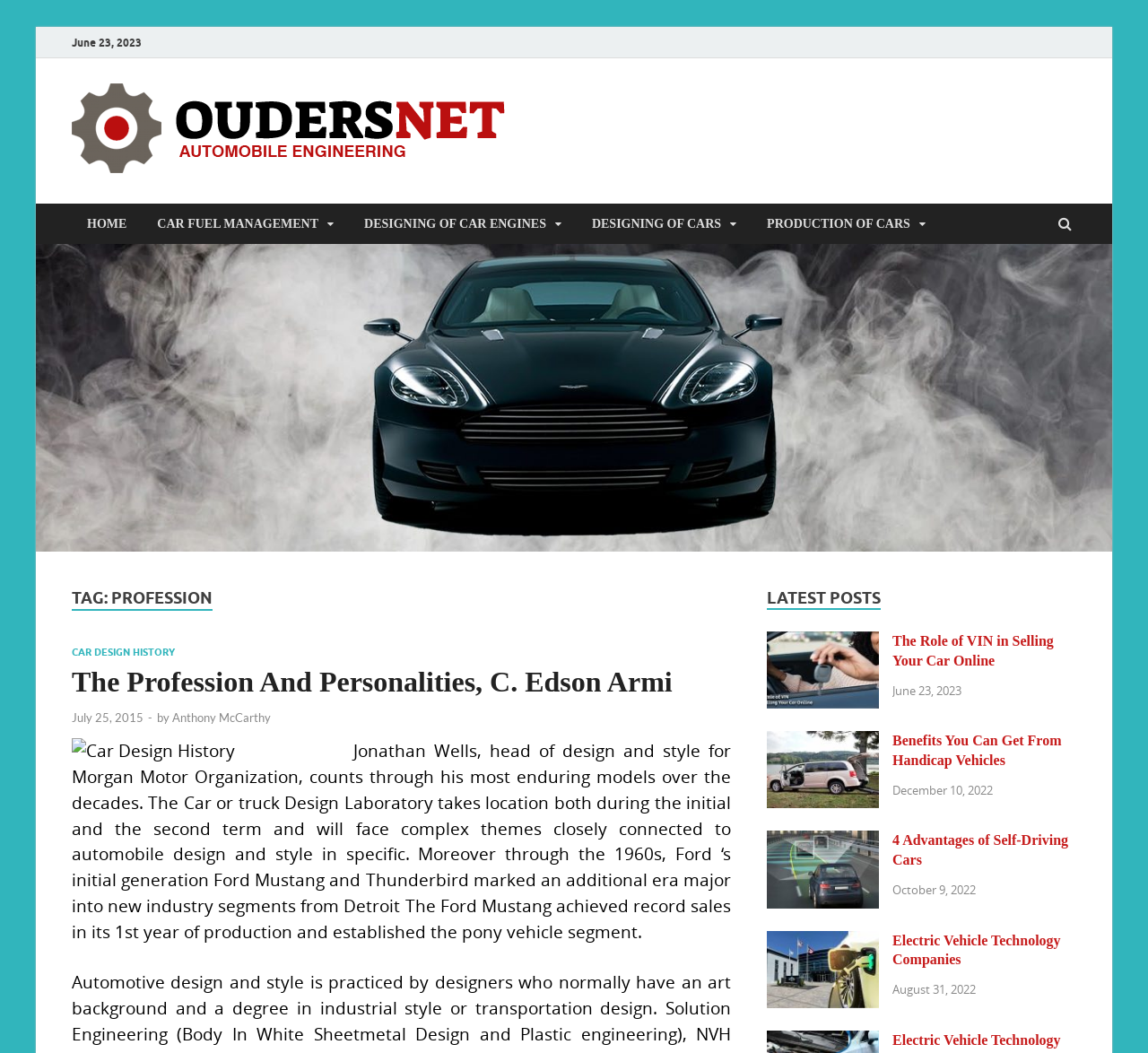What is the profession being discussed?
Please provide a comprehensive answer based on the visual information in the image.

Based on the webpage title 'profession | OUDERS - Automobile' and the content of the webpage, it is clear that the profession being discussed is related to automobiles.